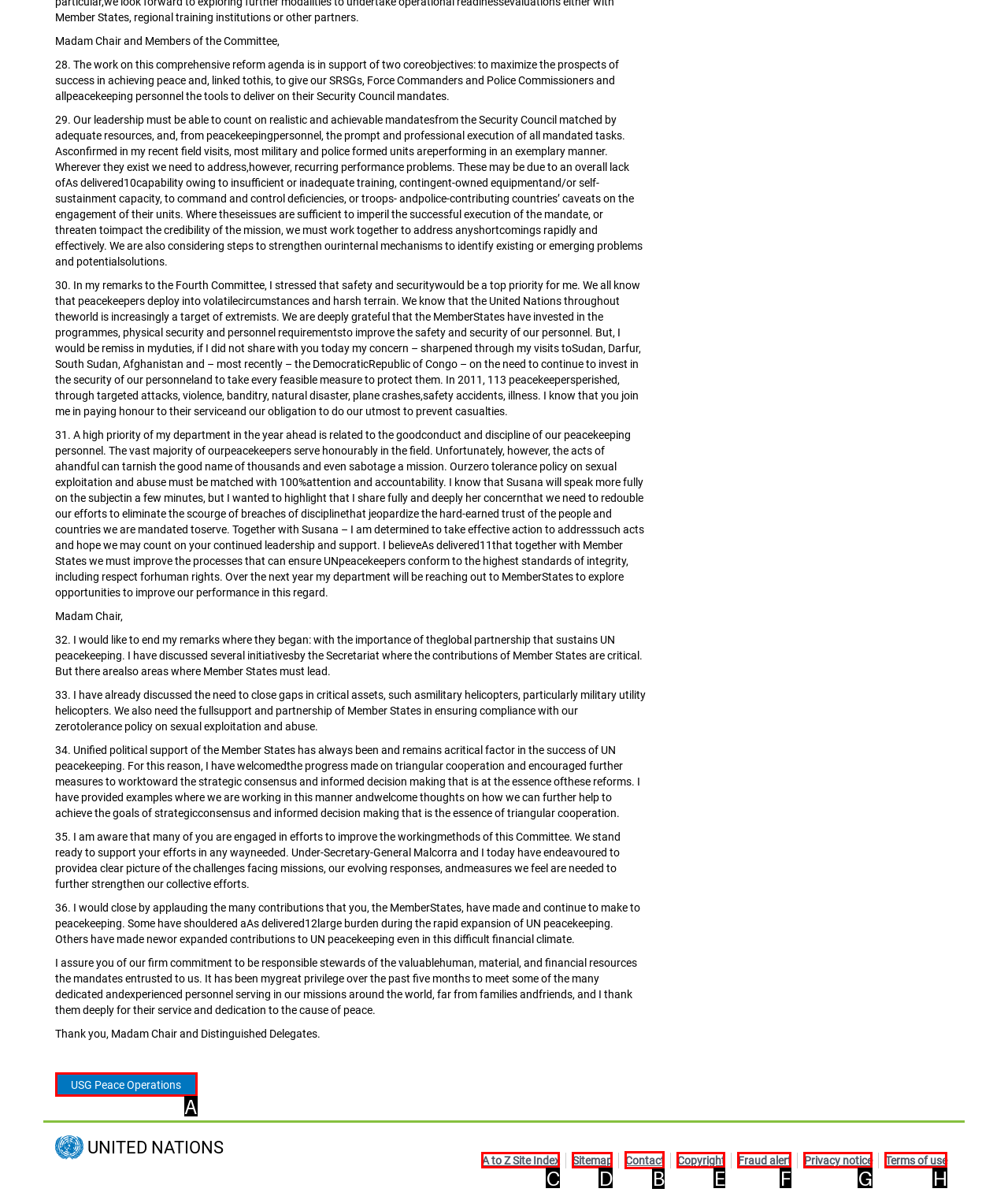Identify the correct letter of the UI element to click for this task: Contact the United Nations
Respond with the letter from the listed options.

B